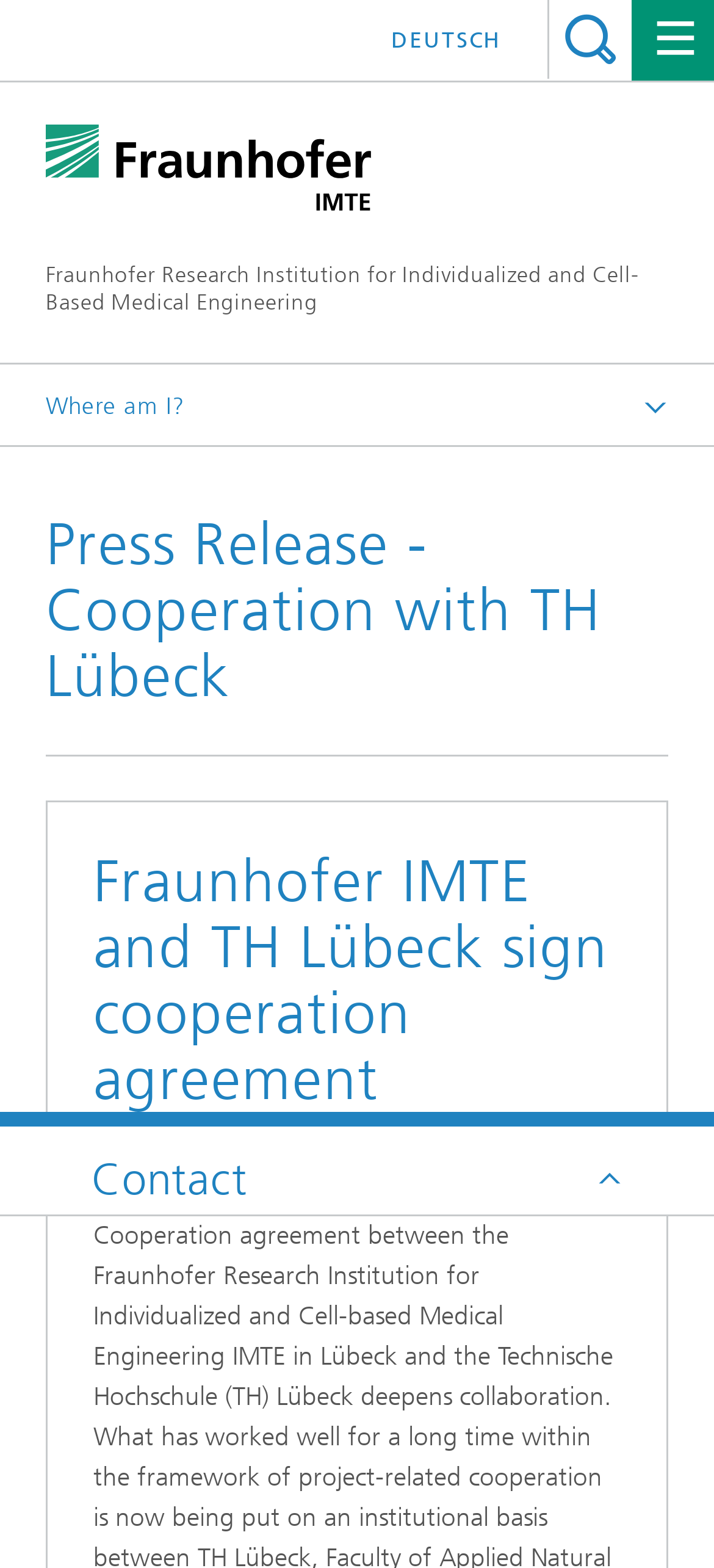What is the name of the research institution?
Look at the image and provide a detailed response to the question.

I found the answer by looking at the link 'Fraunhofer Research Institution for Individualized and Cell-Based Medical Engineering' at the top of the page, which indicates that the webpage is related to this institution. Additionally, the link 'Fraunhofer IMTE' is also present on the page, which further confirms the answer.